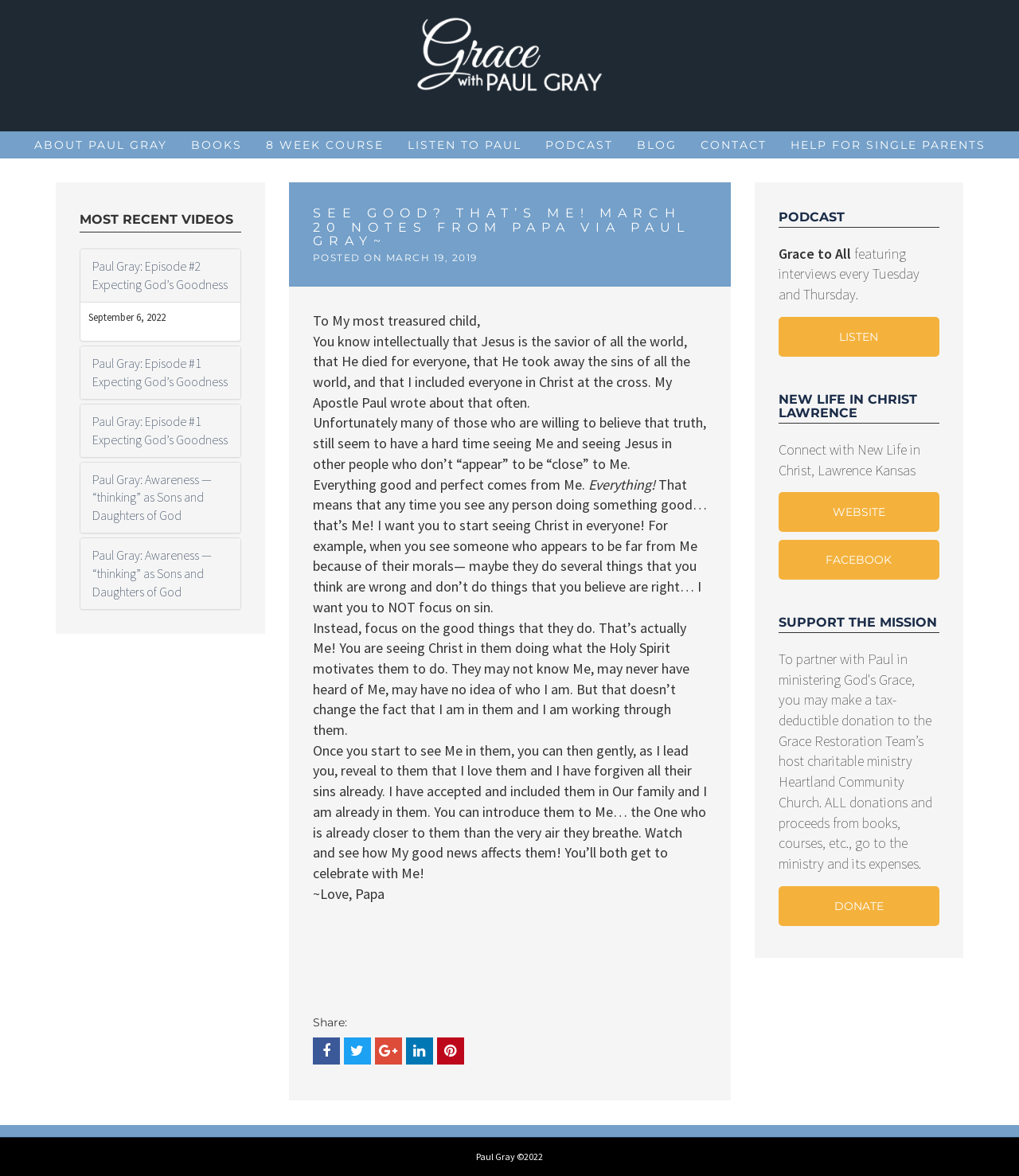Bounding box coordinates are specified in the format (top-left x, top-left y, bottom-right x, bottom-right y). All values are floating point numbers bounded between 0 and 1. Please provide the bounding box coordinate of the region this sentence describes: Books

[0.187, 0.112, 0.237, 0.135]